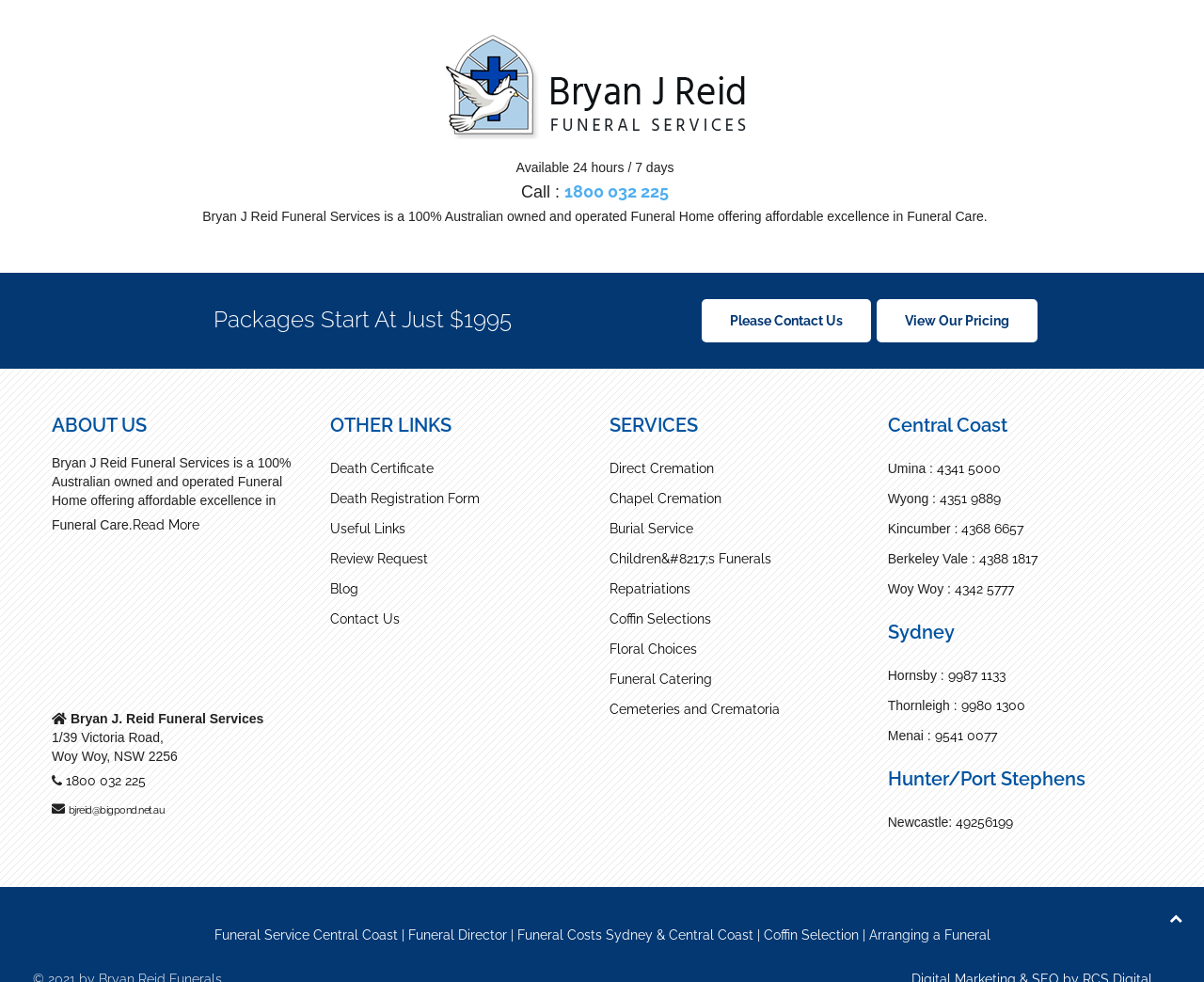Determine the bounding box coordinates for the UI element described. Format the coordinates as (top-left x, top-left y, bottom-right x, bottom-right y) and ensure all values are between 0 and 1. Element description: Arranging a Funeral

[0.721, 0.944, 0.822, 0.96]